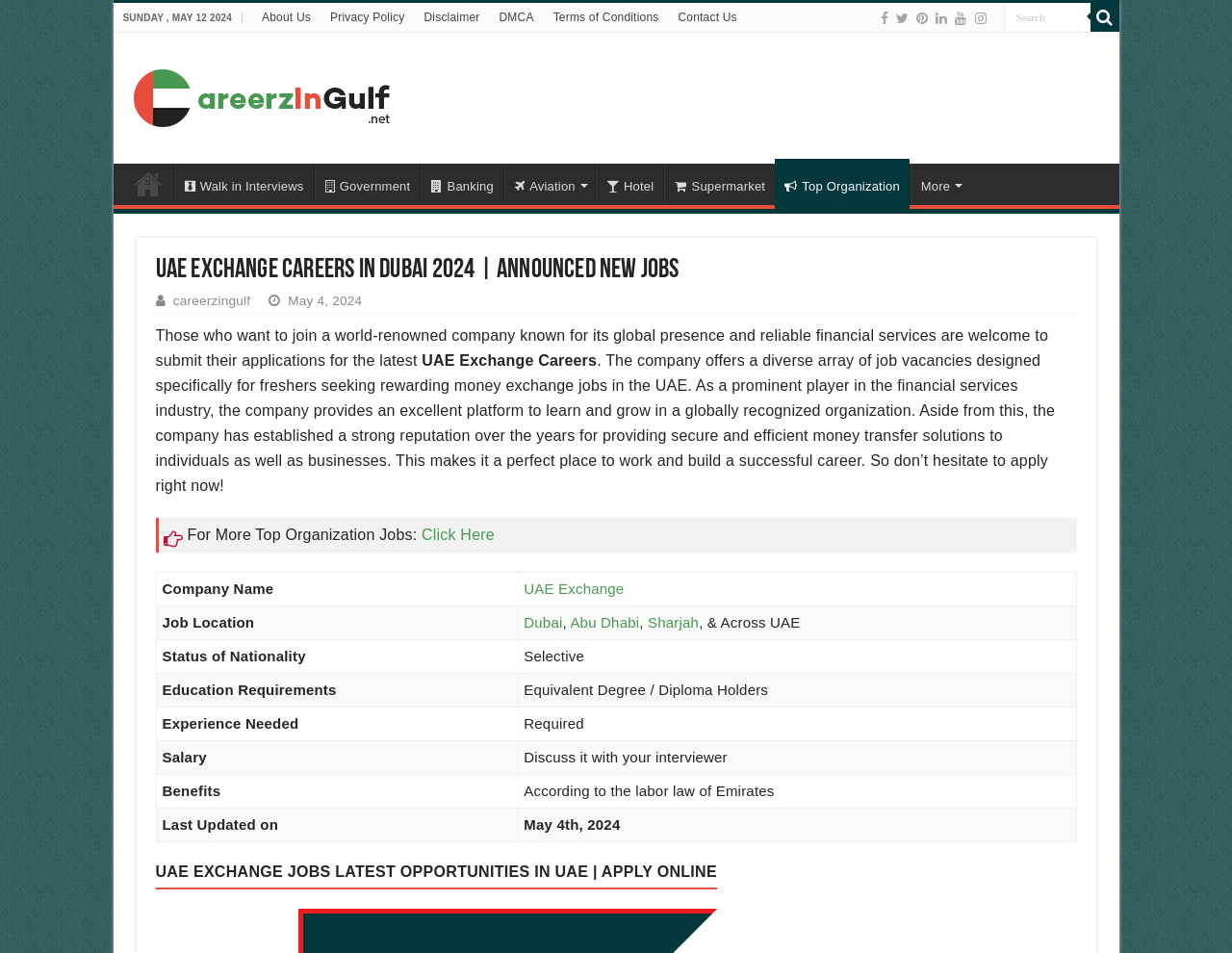Please identify the bounding box coordinates of the element's region that should be clicked to execute the following instruction: "Click on the 'CONTACT US' link". The bounding box coordinates must be four float numbers between 0 and 1, i.e., [left, top, right, bottom].

None